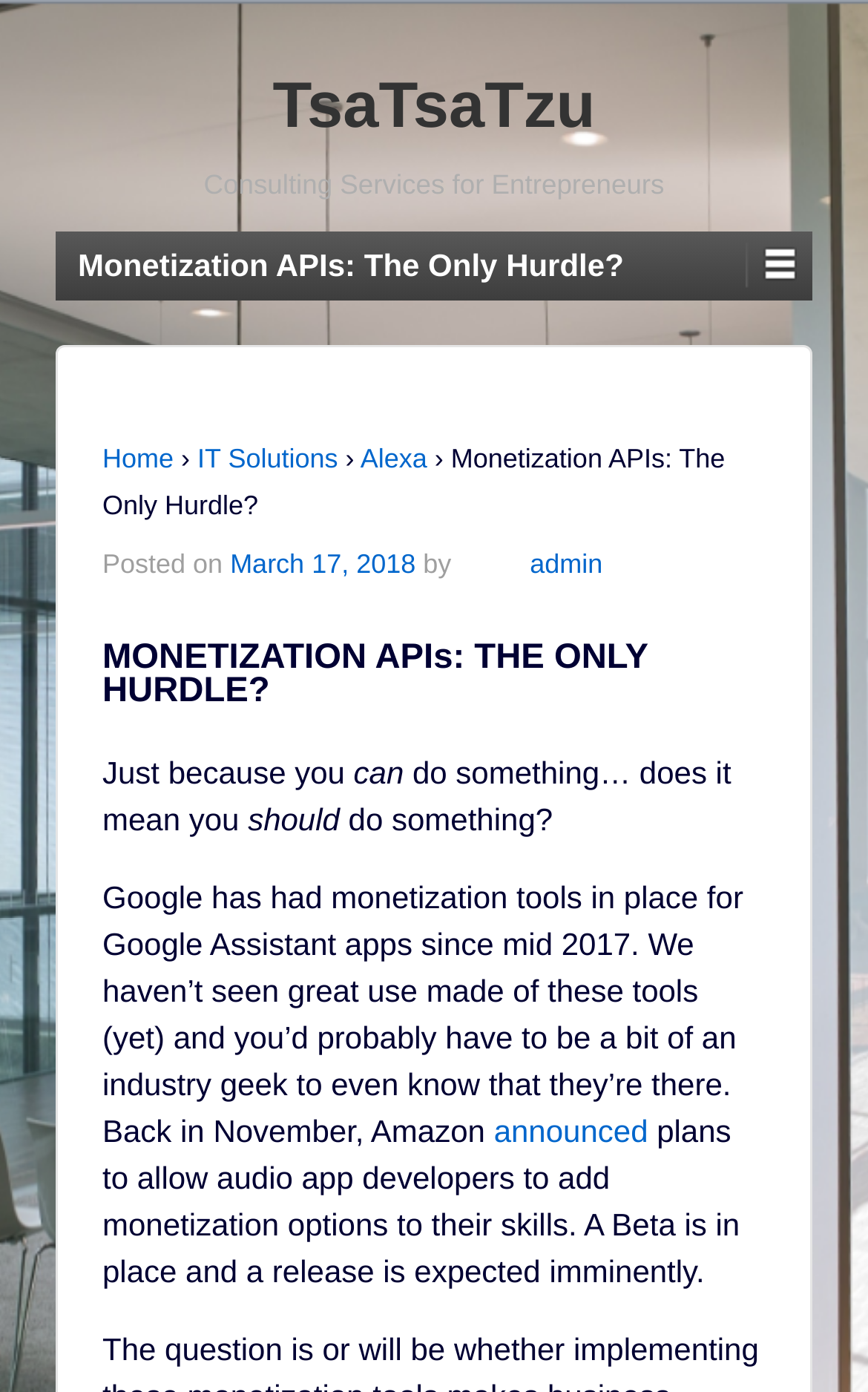Please find the bounding box coordinates for the clickable element needed to perform this instruction: "Visit IT Solutions".

[0.227, 0.318, 0.389, 0.34]